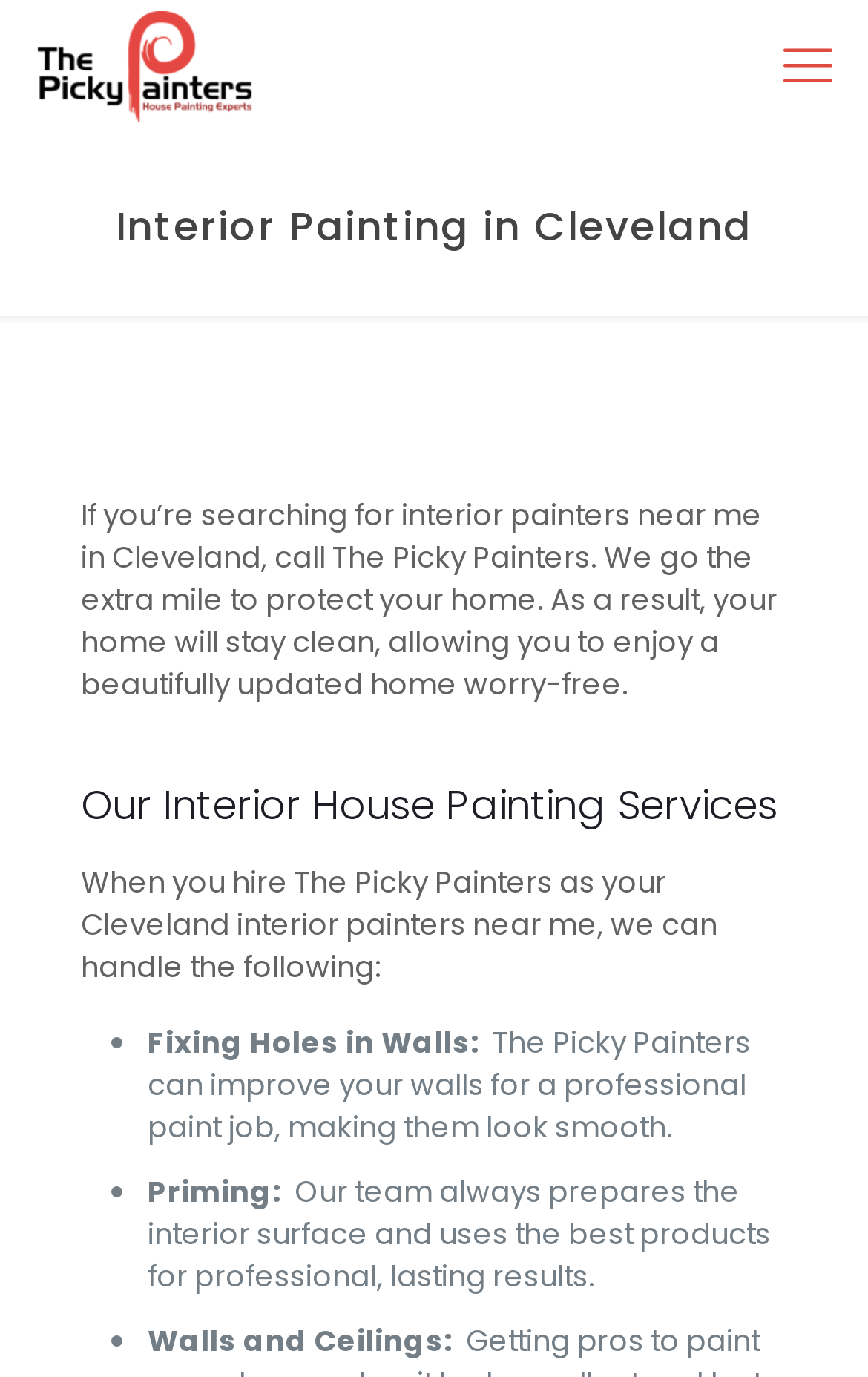Determine the bounding box for the HTML element described here: "aria-label="mobile menu"". The coordinates should be given as [left, top, right, bottom] with each number being a float between 0 and 1.

[0.887, 0.021, 0.974, 0.076]